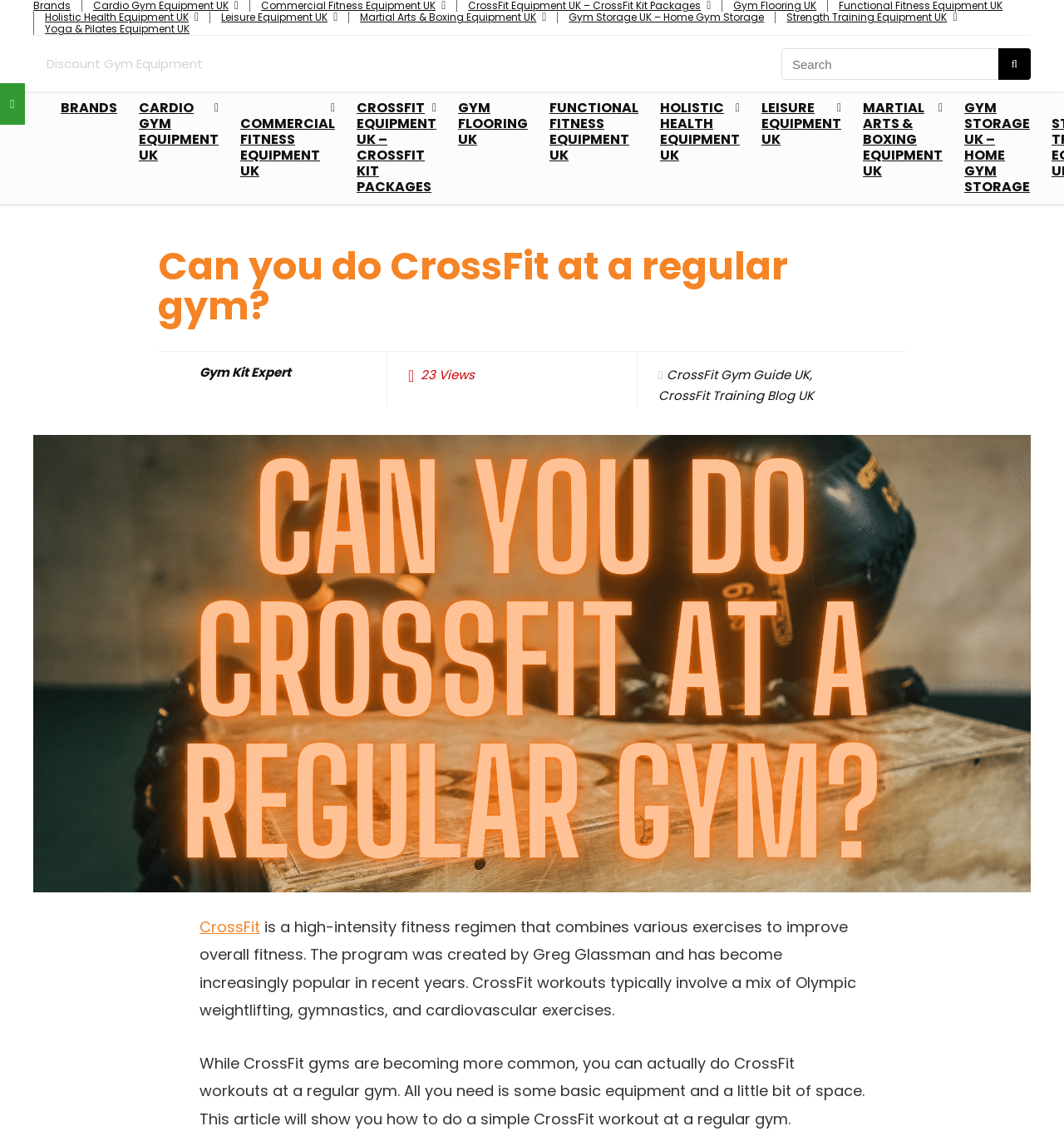Please give a concise answer to this question using a single word or phrase: 
What is the purpose of this article?

To show how to do a simple CrossFit workout at a regular gym